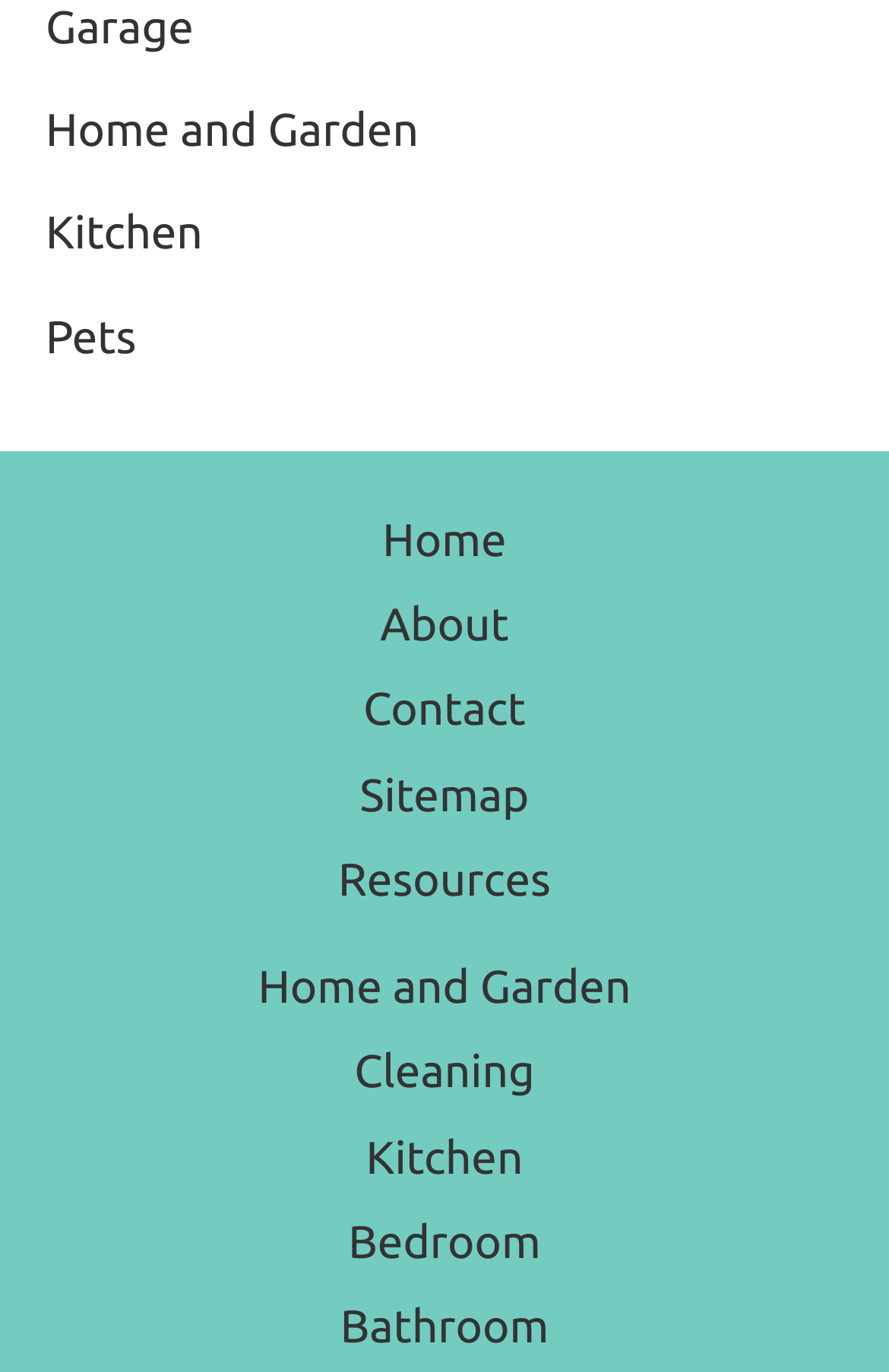Determine the bounding box coordinates of the element that should be clicked to execute the following command: "check Resources".

[0.329, 0.609, 0.671, 0.671]